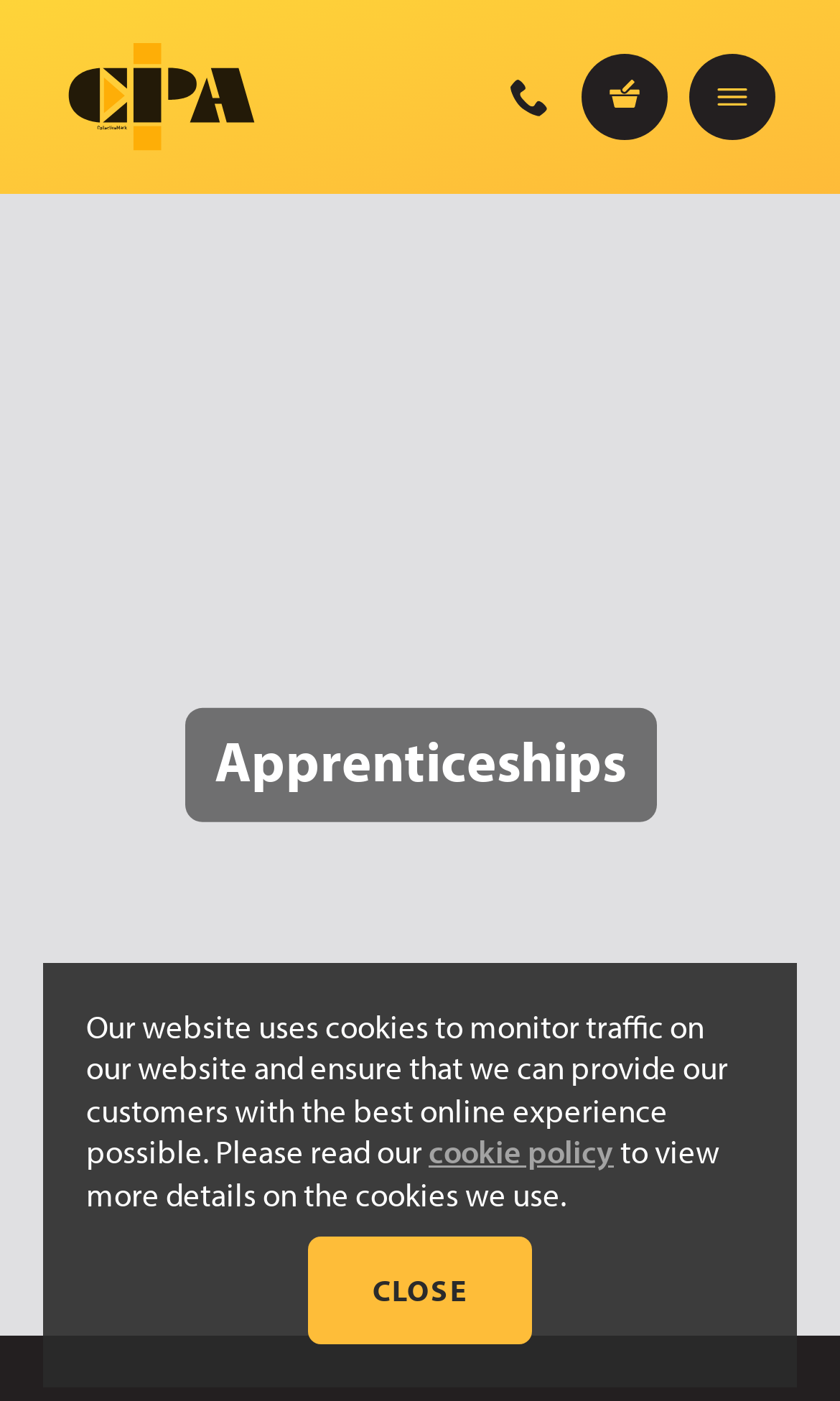Using the elements shown in the image, answer the question comprehensively: What is the navigation menu expanded?

I found the answer by looking at the link element with the text 'Navigation Menu' and checking its expanded property, which is set to False.